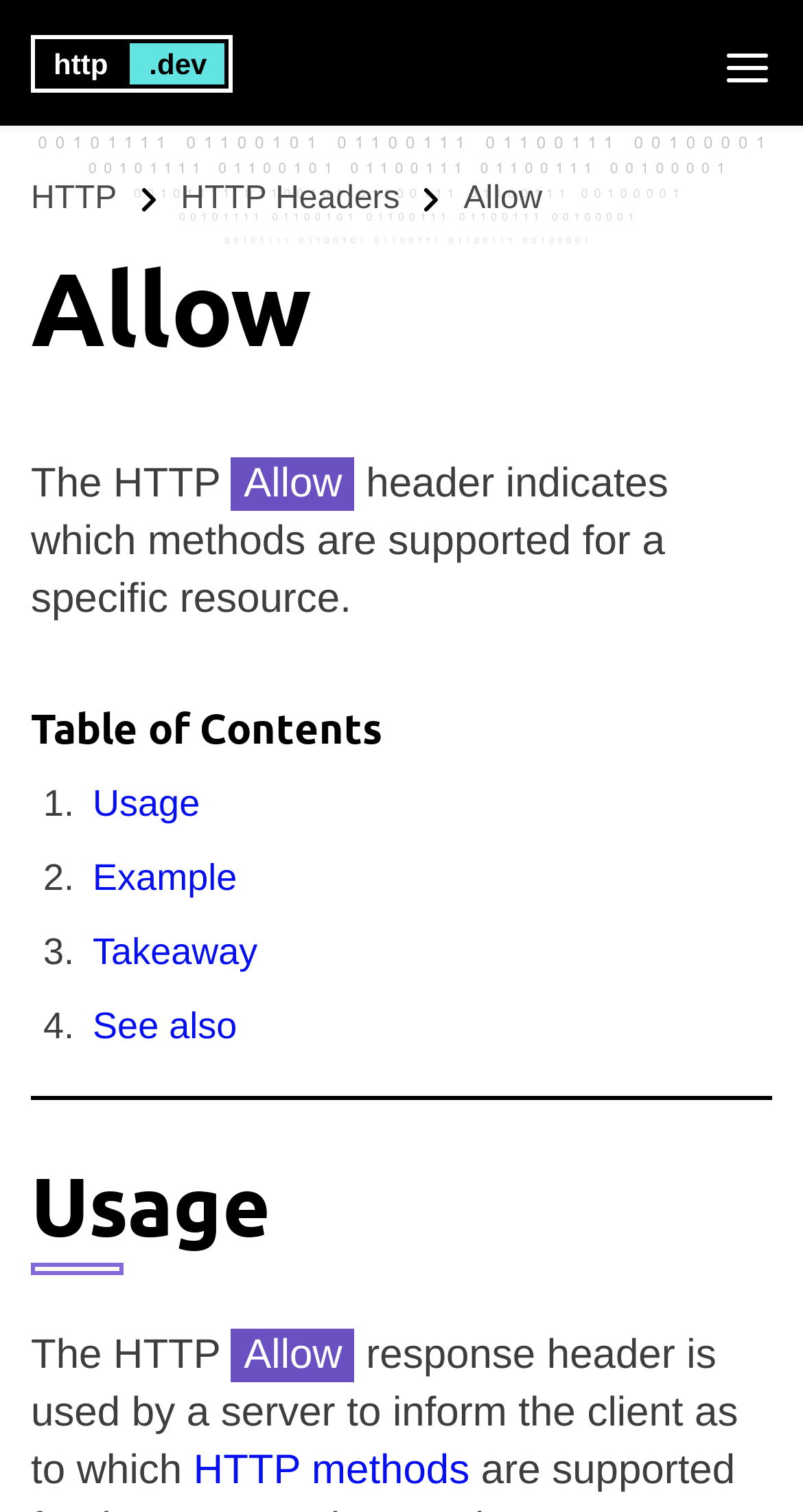Construct a comprehensive caption that outlines the webpage's structure and content.

The webpage is about the "Allow" HTTP header, providing an expert guide to mastering it with free examples and code snippets. At the top left, there is a link to "http.dev". On the top right, there is a menu button with an image. Below the menu button, there are three links: "HTTP", "HTTP Headers", and "Allow", each accompanied by a small image. 

The main heading "Allow" is located below these links. The first paragraph of text starts with "The HTTP" and explains that the header indicates which methods are supported for a specific resource. 

On the left side, there is a table of contents with links to "Usage", "Example", "Takeaway", and "See also". Below the table of contents, there is a heading "Usage" followed by a paragraph of text that explains the usage of the HTTP response header. The paragraph mentions "HTTP methods" and provides a link to it.